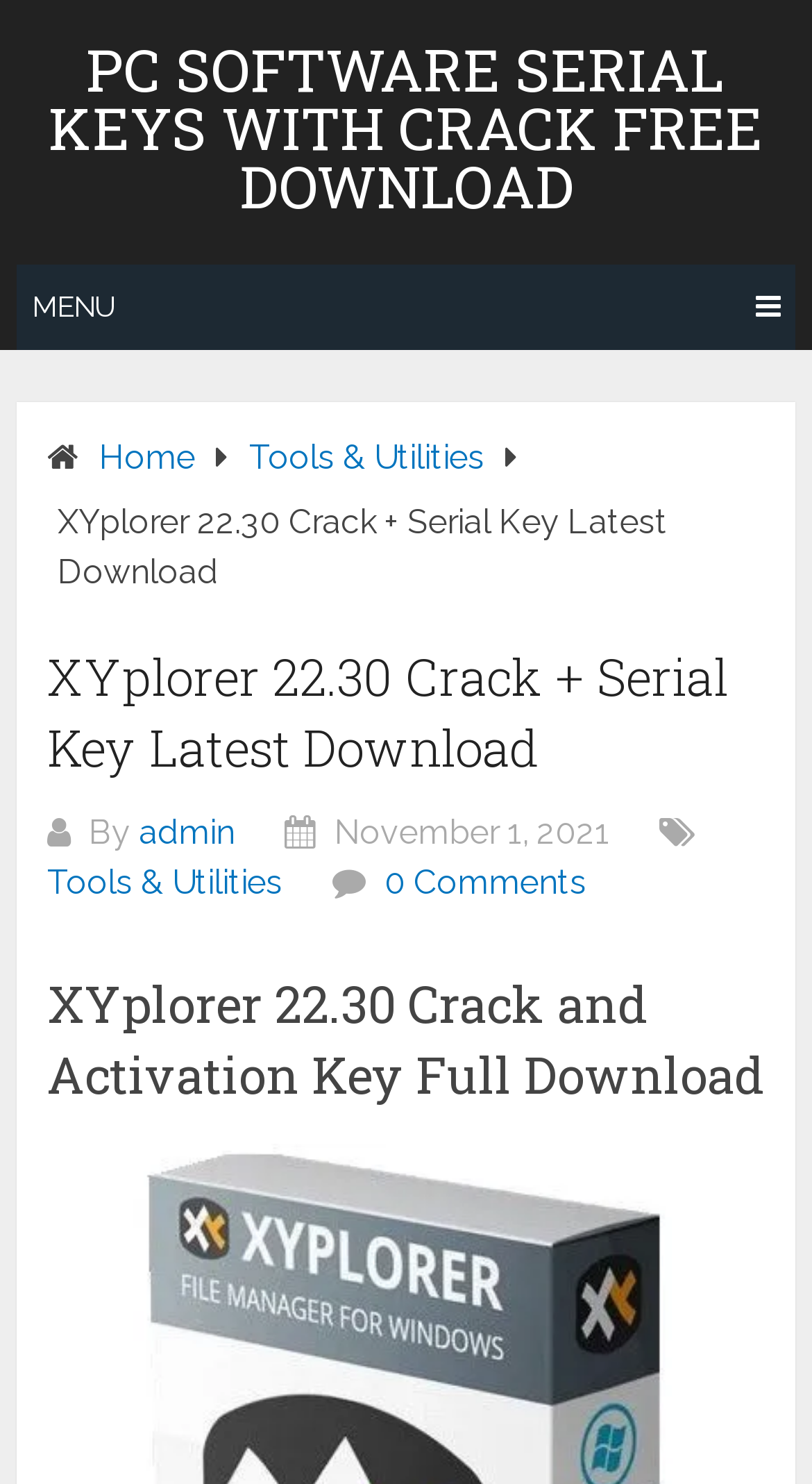Determine the bounding box coordinates for the clickable element to execute this instruction: "read XYplorer 22.30 Crack and Activation Key Full Download". Provide the coordinates as four float numbers between 0 and 1, i.e., [left, top, right, bottom].

[0.058, 0.654, 0.942, 0.749]